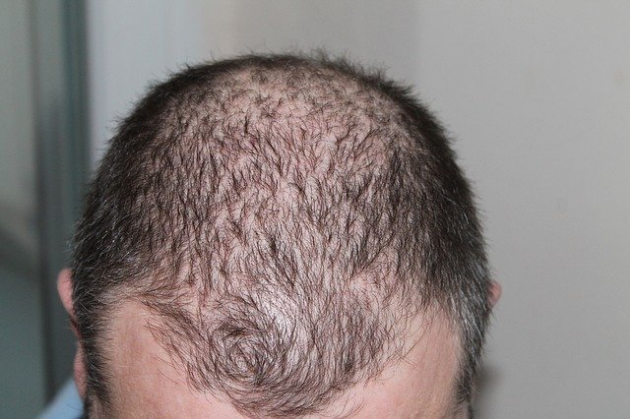Where does androgenic alopecia often begin?
From the details in the image, provide a complete and detailed answer to the question.

According to the image, androgenic alopecia often begins above the temples, which is evident from the patchy pattern of hair loss on the scalp, particularly at the top of the head.